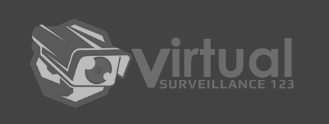Provide a one-word or brief phrase answer to the question:
What is the theme of the logo?

Surveillance